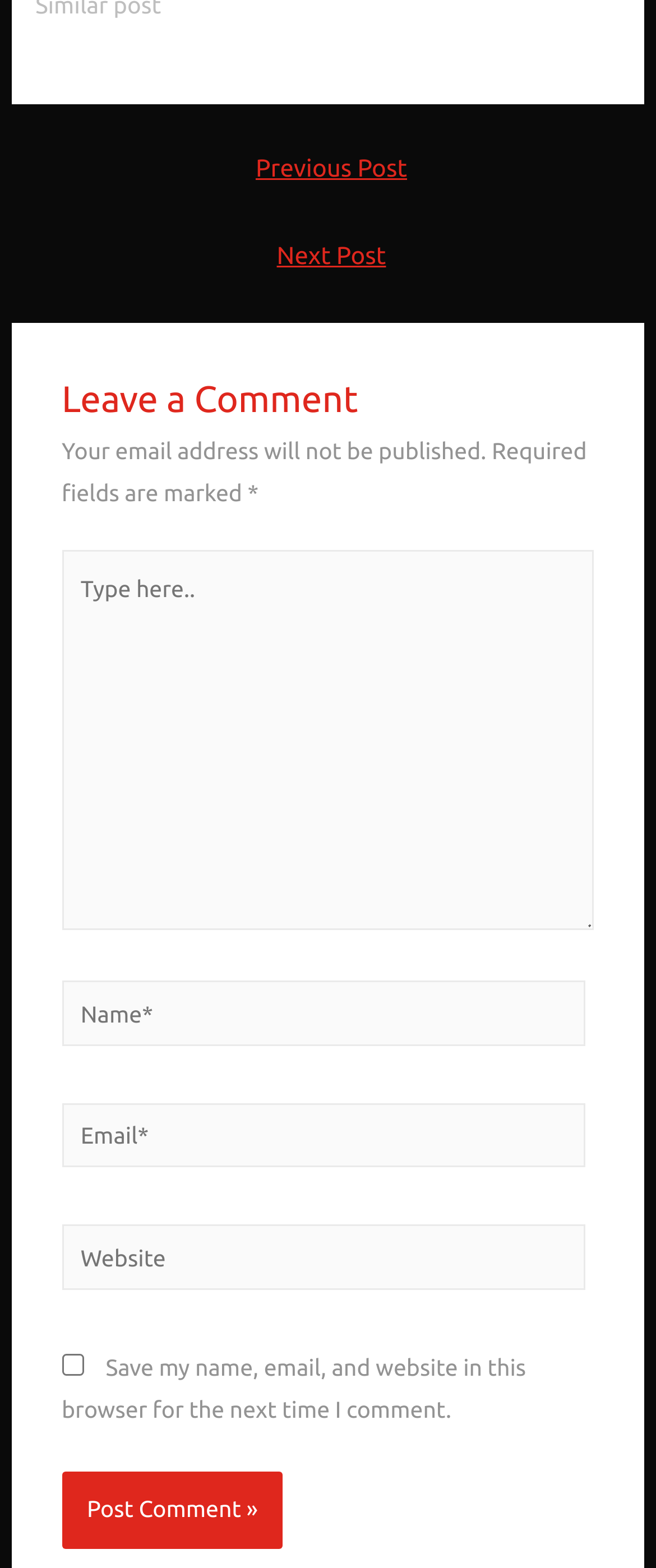Identify the bounding box coordinates of the element to click to follow this instruction: 'Click on the 'Previous Post' link'. Ensure the coordinates are four float values between 0 and 1, provided as [left, top, right, bottom].

[0.024, 0.09, 0.986, 0.127]